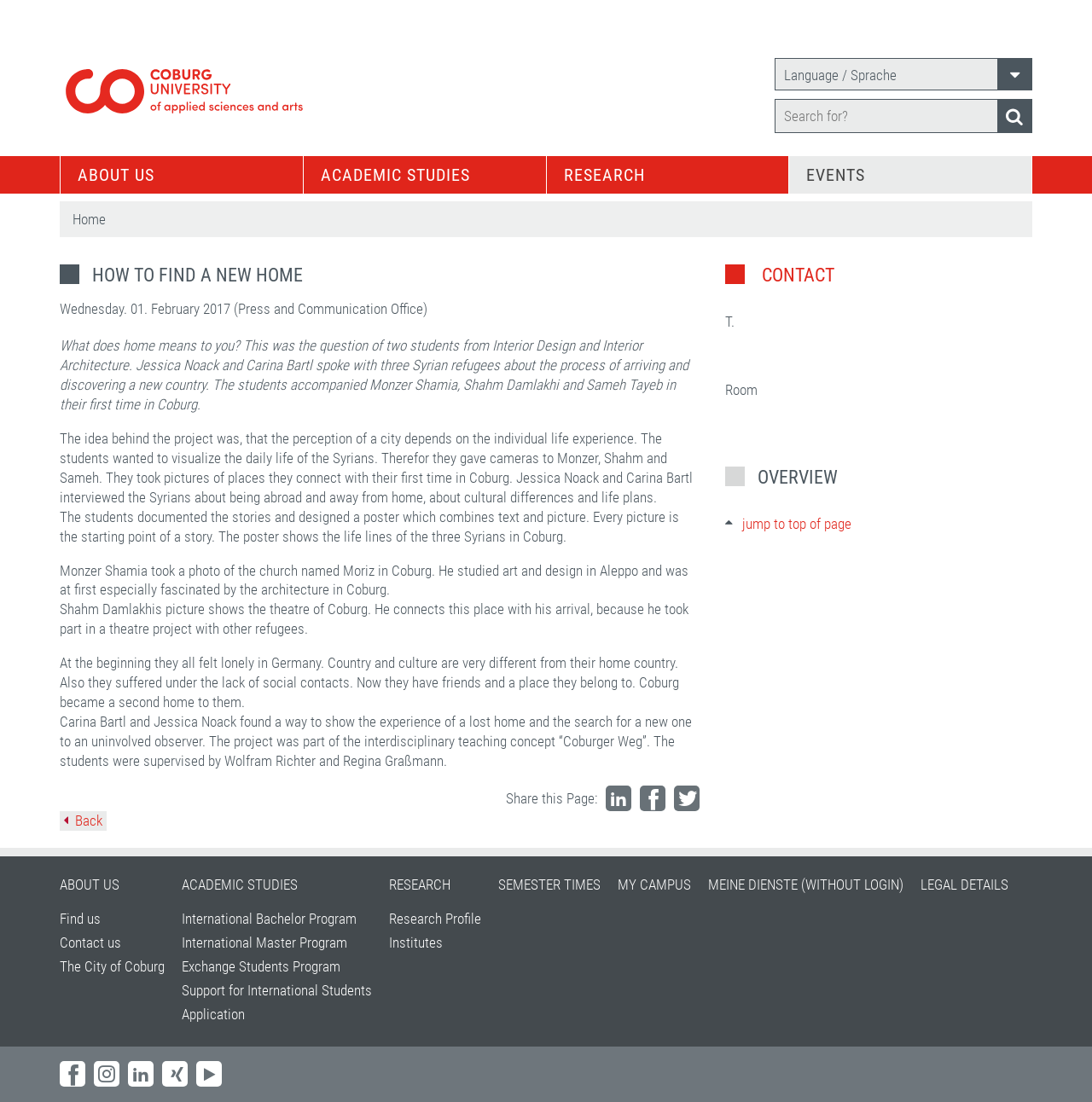From the details in the image, provide a thorough response to the question: What is the topic of the article?

I found the answer by reading the heading of the article, which says 'HOW TO FIND A NEW HOME'. This suggests that the topic of the article is about finding a new home.